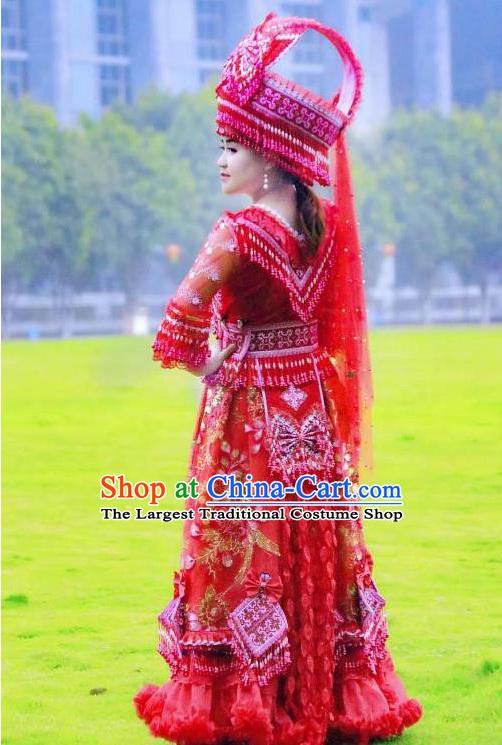What is the shape of the edges of the gown?
Using the image as a reference, answer the question in detail.

The caption describes the gown as flowing 'elegantly to the ground, with ruffled edges that enhance its beauty', which suggests that the edges of the gown are ruffled.